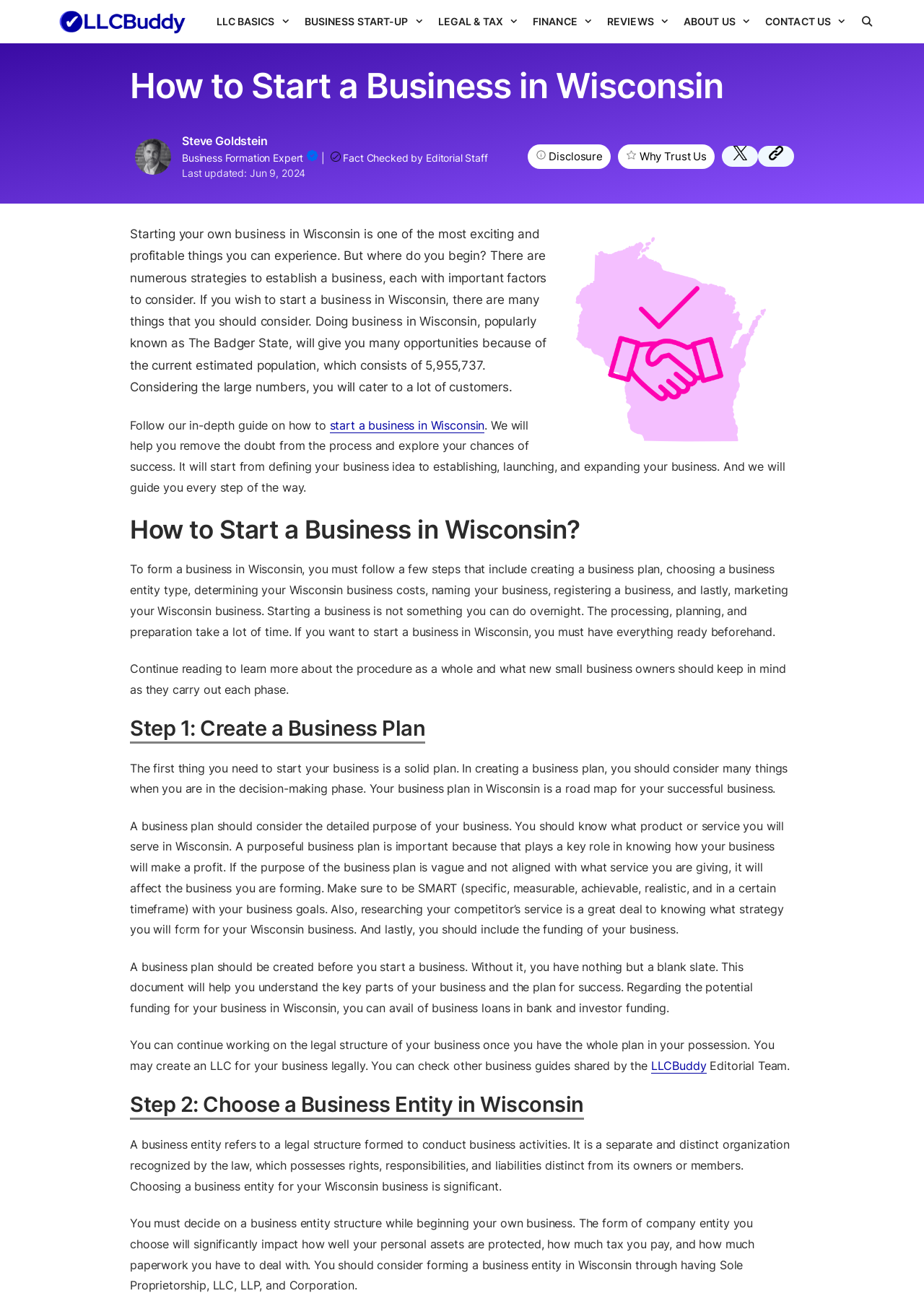From the element description: "Steve Goldstein", extract the bounding box coordinates of the UI element. The coordinates should be expressed as four float numbers between 0 and 1, in the order [left, top, right, bottom].

[0.197, 0.102, 0.29, 0.113]